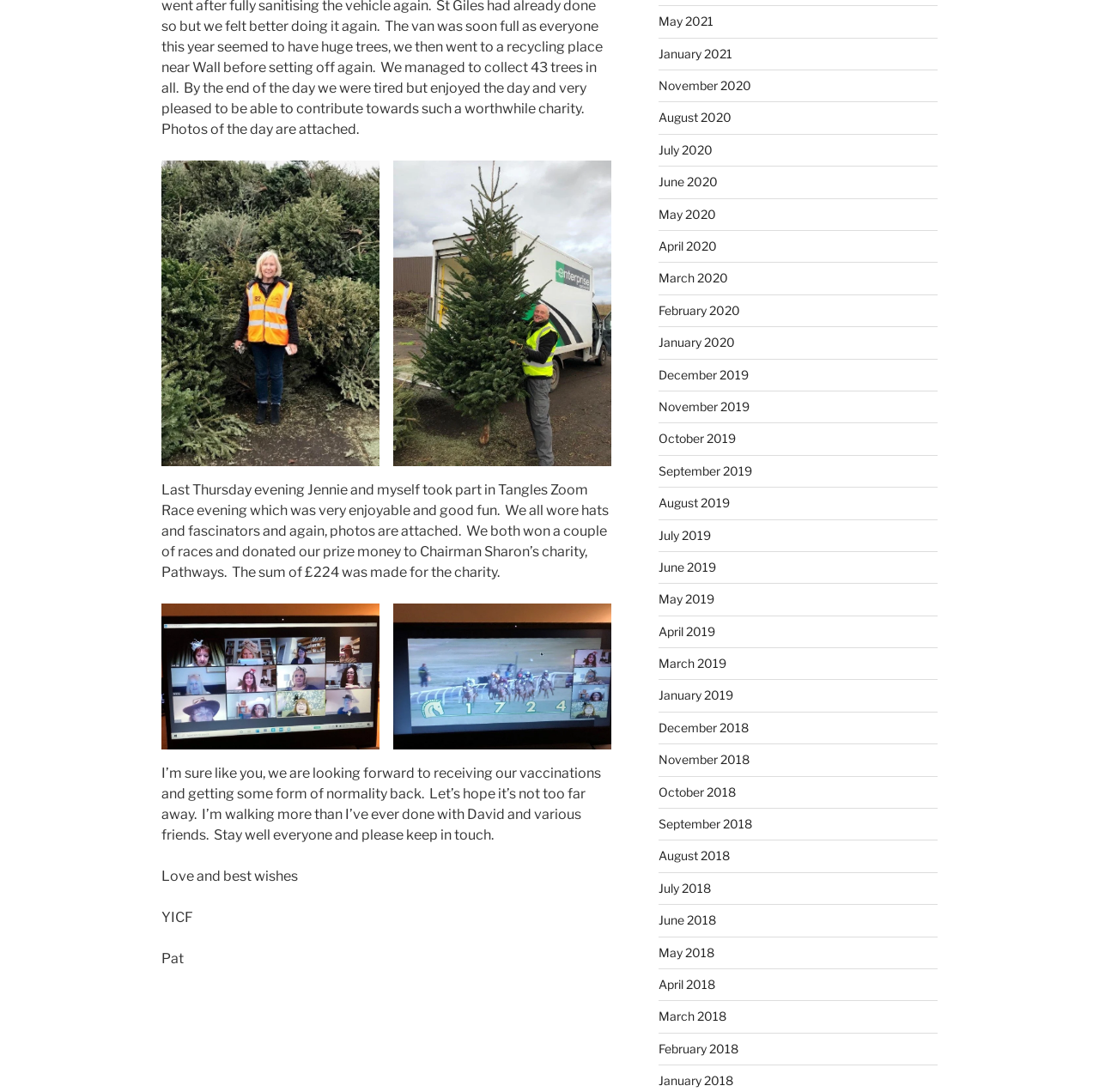What is the author's closing sentiment?
Provide a detailed answer to the question, using the image to inform your response.

The text ends with the author saying 'Stay well everyone and please keep in touch', indicating a closing sentiment of goodwill and concern for the well-being of others.